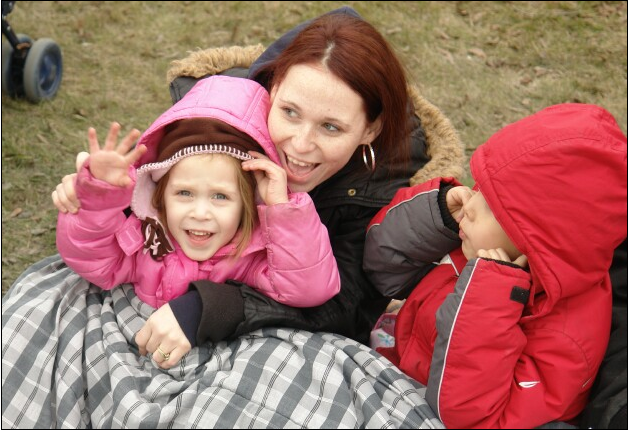Look at the image and give a detailed response to the following question: Is the mother wearing a red jacket?

According to the caption, the mother is wearing a 'black jacket with a fur-lined hood', which is different from the red jacket worn by one of the children.